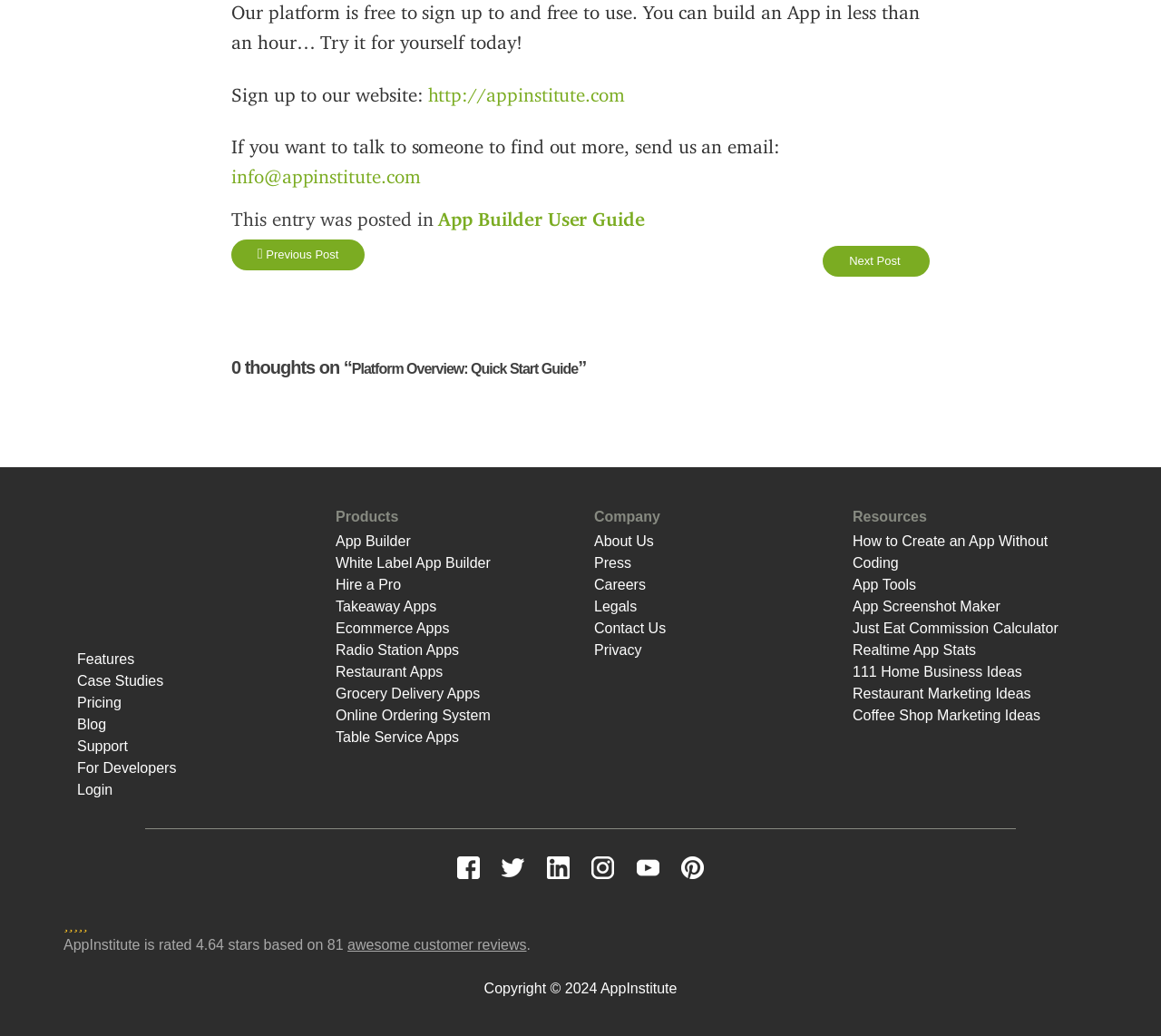Bounding box coordinates are to be given in the format (top-left x, top-left y, bottom-right x, bottom-right y). All values must be floating point numbers between 0 and 1. Provide the bounding box coordinate for the UI element described as: Previous Post

[0.199, 0.231, 0.314, 0.261]